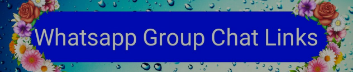Convey a rich and detailed description of the image.

This image features a vibrant graphic banner prominently displaying the text "WhatsApp Group Chat Links" in bold, white font against a striking blue background. The banner is adorned with colorful floral decorations on the edges, lending a cheerful and inviting aesthetic. This design aims to highlight the availability of various WhatsApp group chat links, appealing to users interested in joining specific groups for communication and engagement.